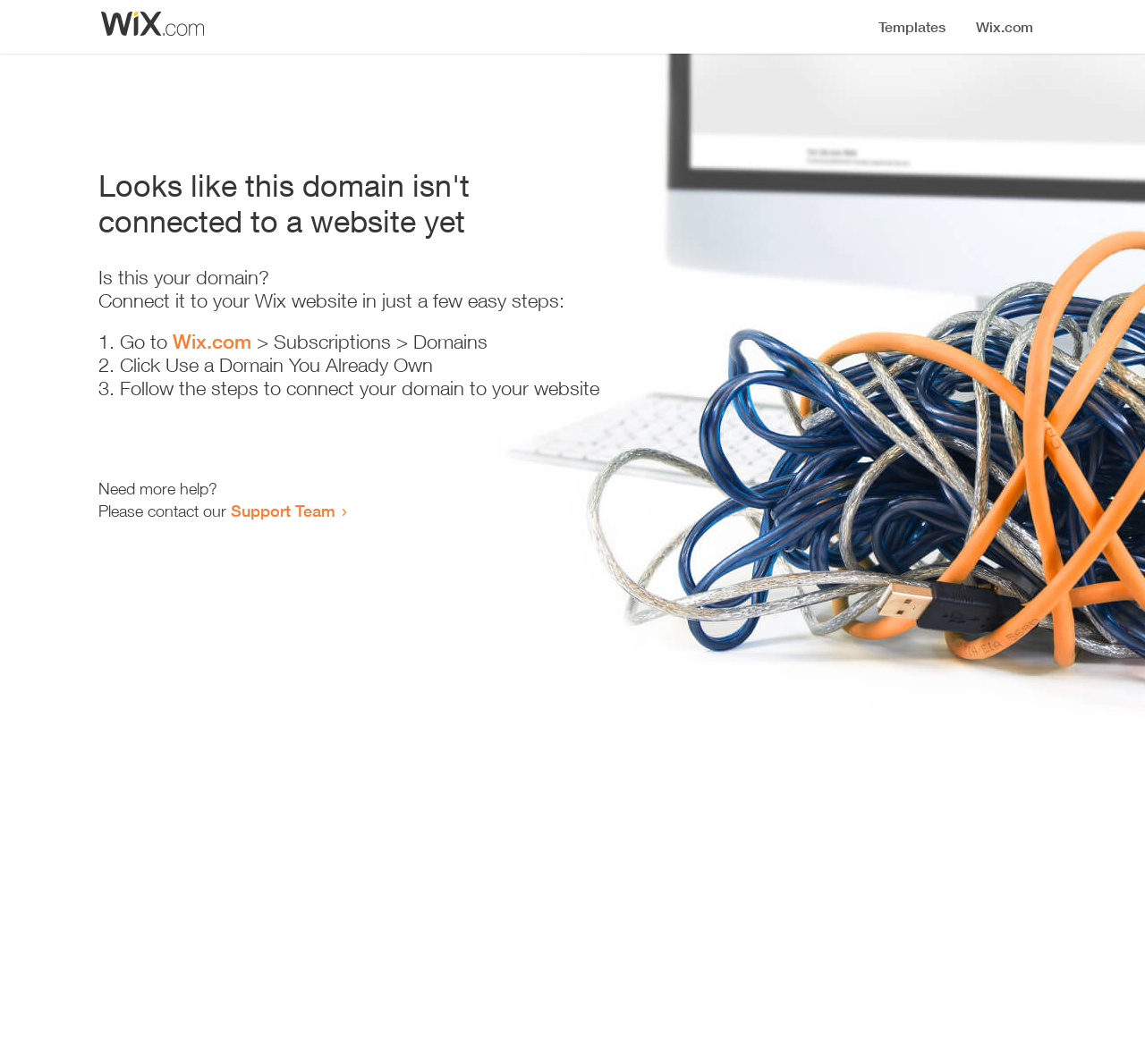What is the purpose of the webpage?
Using the details shown in the screenshot, provide a comprehensive answer to the question.

The webpage provides instructions on how to connect a domain to a Wix website, which suggests that the purpose of the webpage is to facilitate this process.